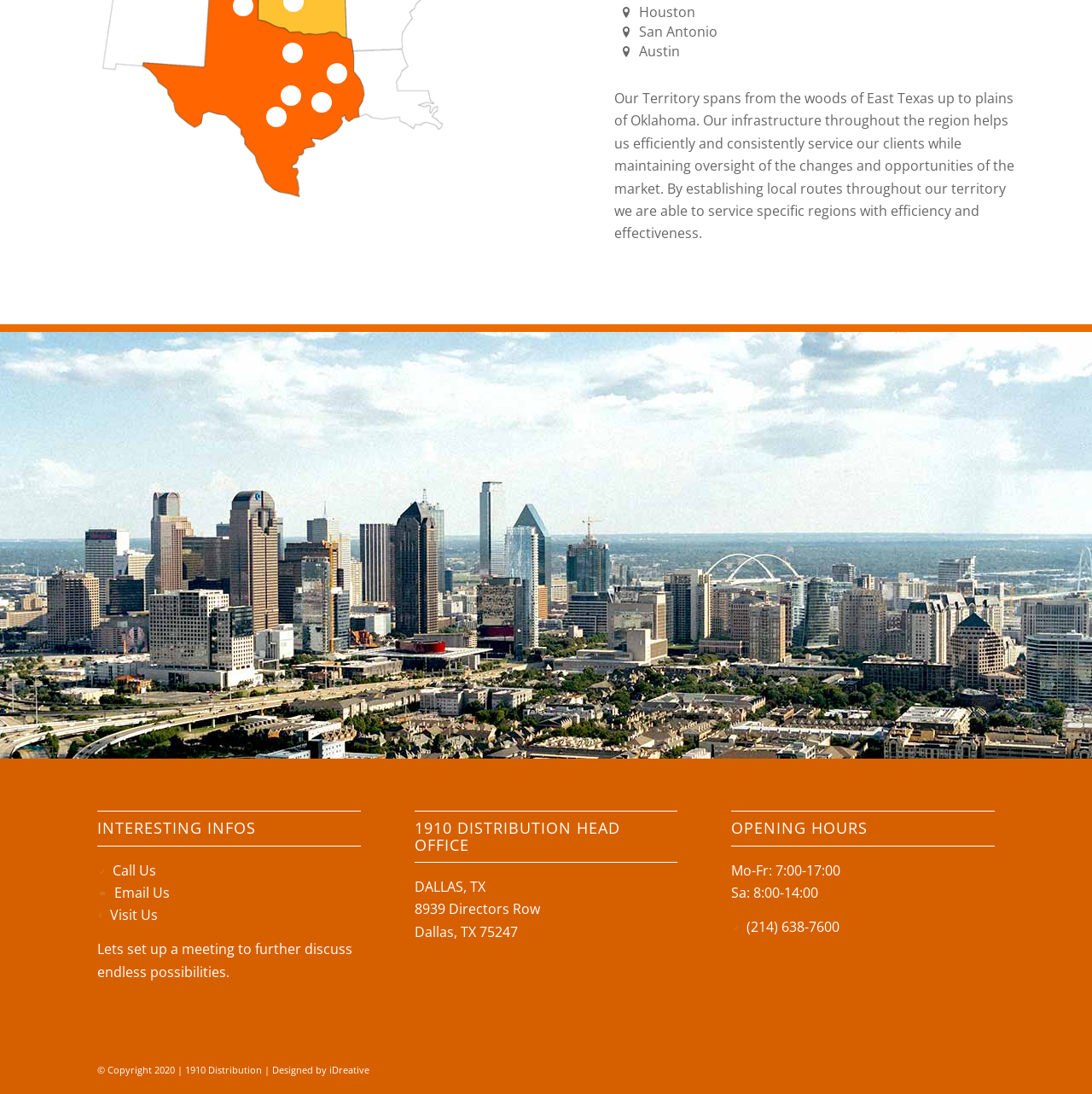Identify the bounding box coordinates for the UI element described as follows: "Mail". Ensure the coordinates are four float numbers between 0 and 1, formatted as [left, top, right, bottom].

[0.888, 0.964, 0.911, 0.987]